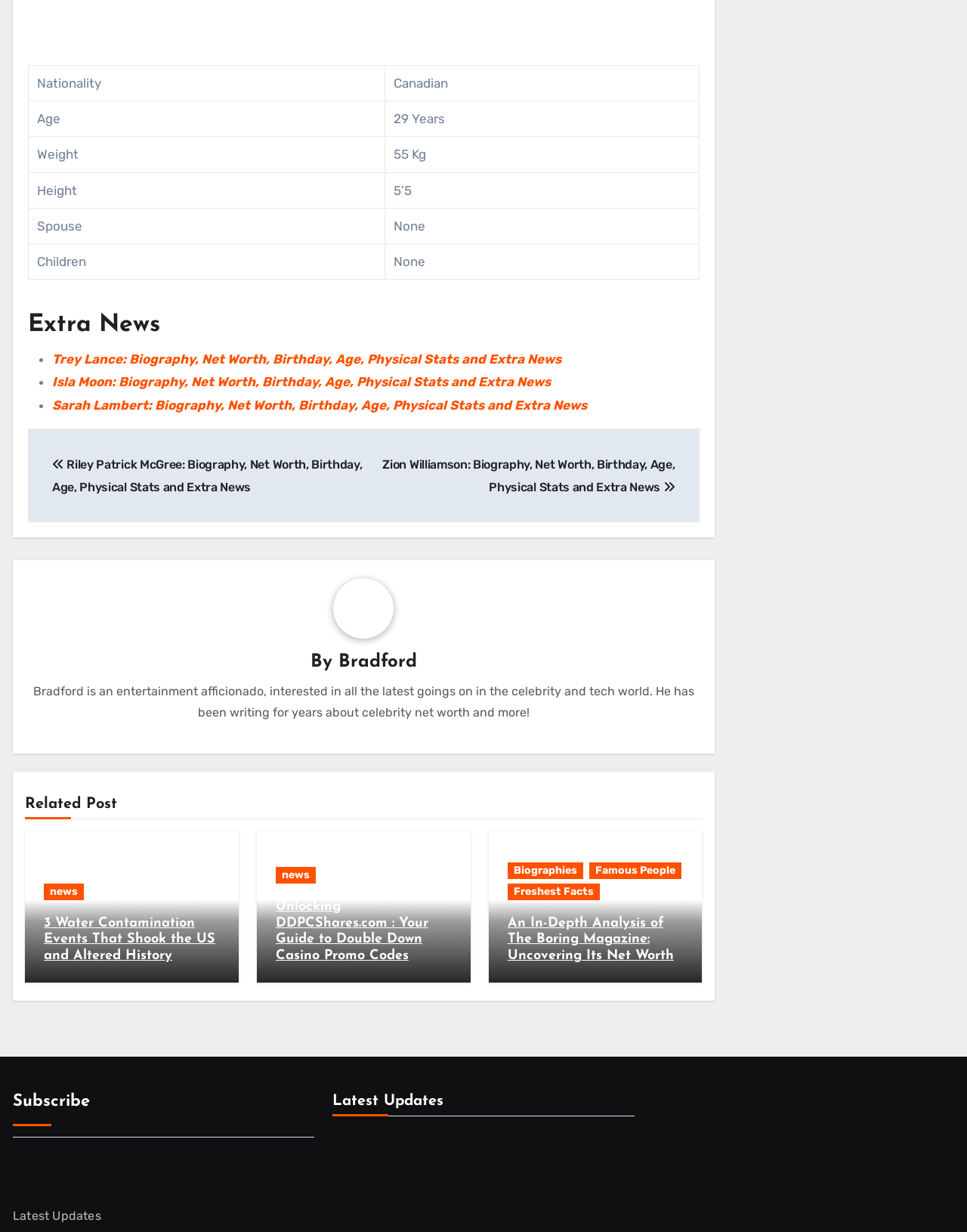Please provide a comprehensive answer to the question based on the screenshot: What is the category of the link 'Trey Lance: Biography, Net Worth, Birthday, Age, Physical Stats and Extra News'?

The answer can be inferred from the content of the link, which appears to be a biography of Trey Lance, and is likely categorized under 'Biographies'.